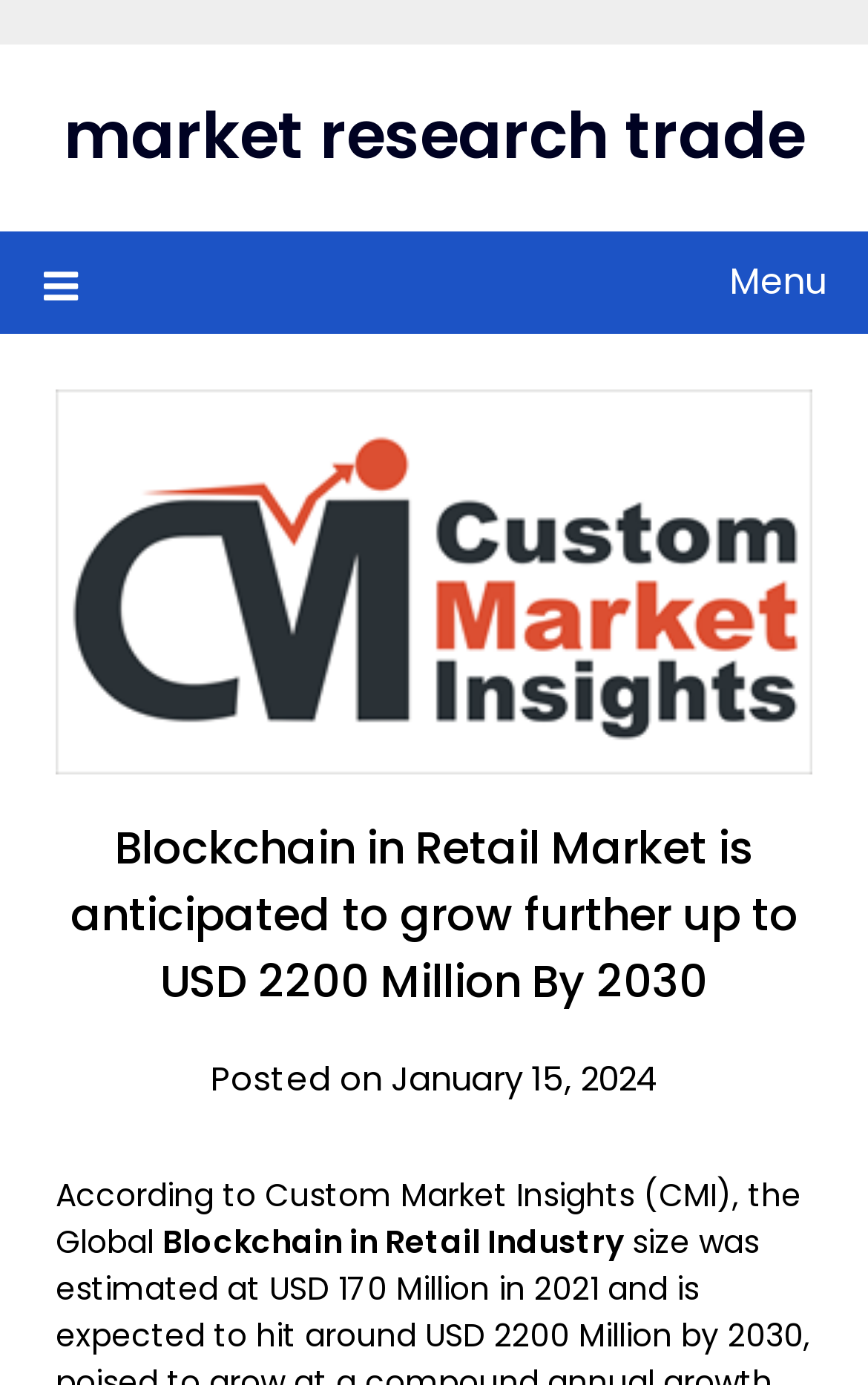Describe every aspect of the webpage in a detailed manner.

The webpage appears to be a market research report focused on the blockchain in retail market. At the top, there is a link to "market research trade" on the left side, and a menu link with an icon on the right side. Below the menu link, there is an image related to "Custom Market Insights". 

The main content of the webpage is headed by a title "Blockchain in Retail Market is anticipated to grow further up to USD 2200 Million By 2030", which is positioned in the top-center of the page. Below the title, there is a posting date "Posted on January 15, 2024" on the right side. 

The main text starts with a paragraph that mentions "According to Custom Market Insights (CMI), the Global" and continues with "Blockchain in Retail Industry" on the next line, which is positioned below the title and the image.